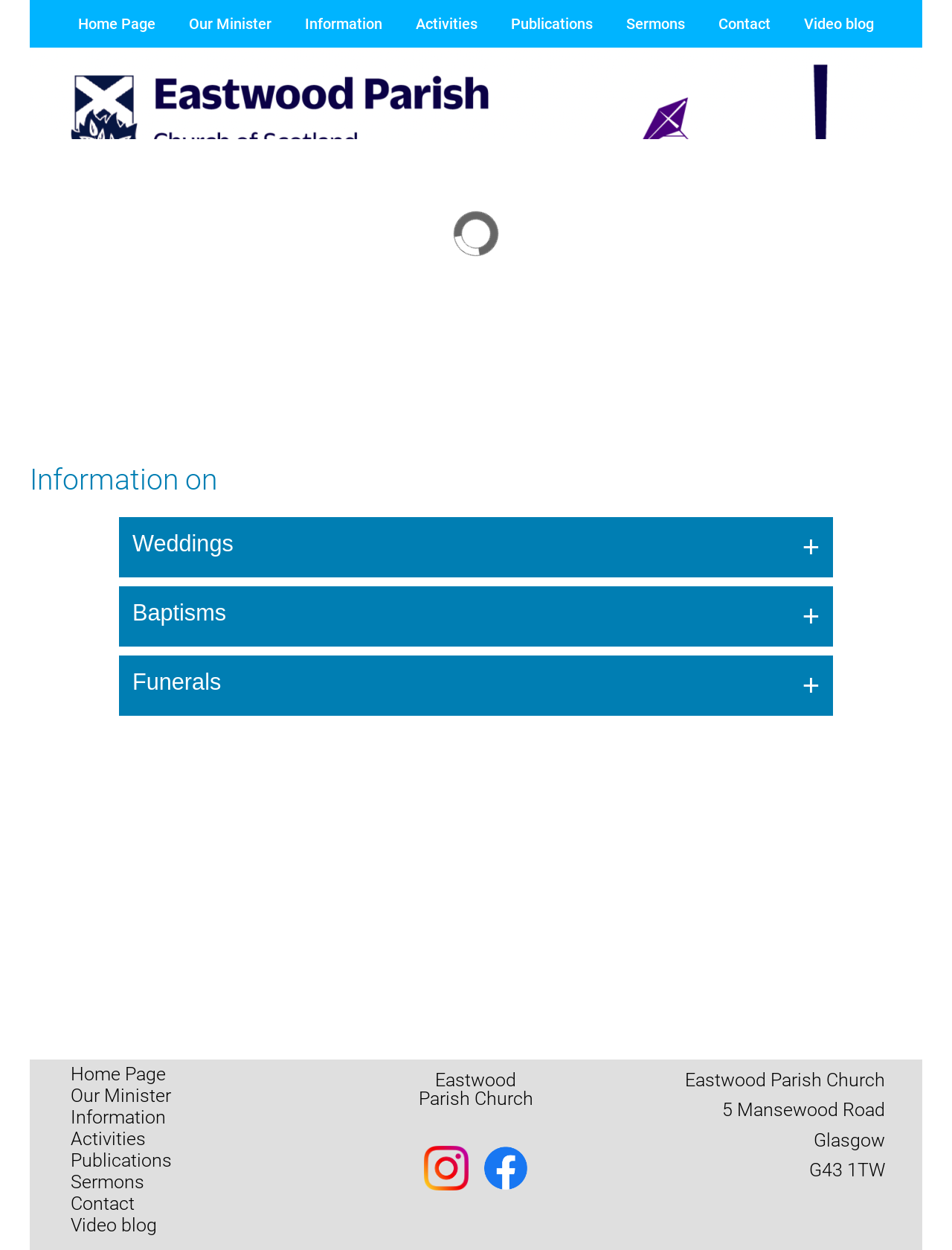Please identify the bounding box coordinates of the element I should click to complete this instruction: 'Click on Facebook icon'. The coordinates should be given as four float numbers between 0 and 1, like this: [left, top, right, bottom].

[0.445, 0.917, 0.492, 0.952]